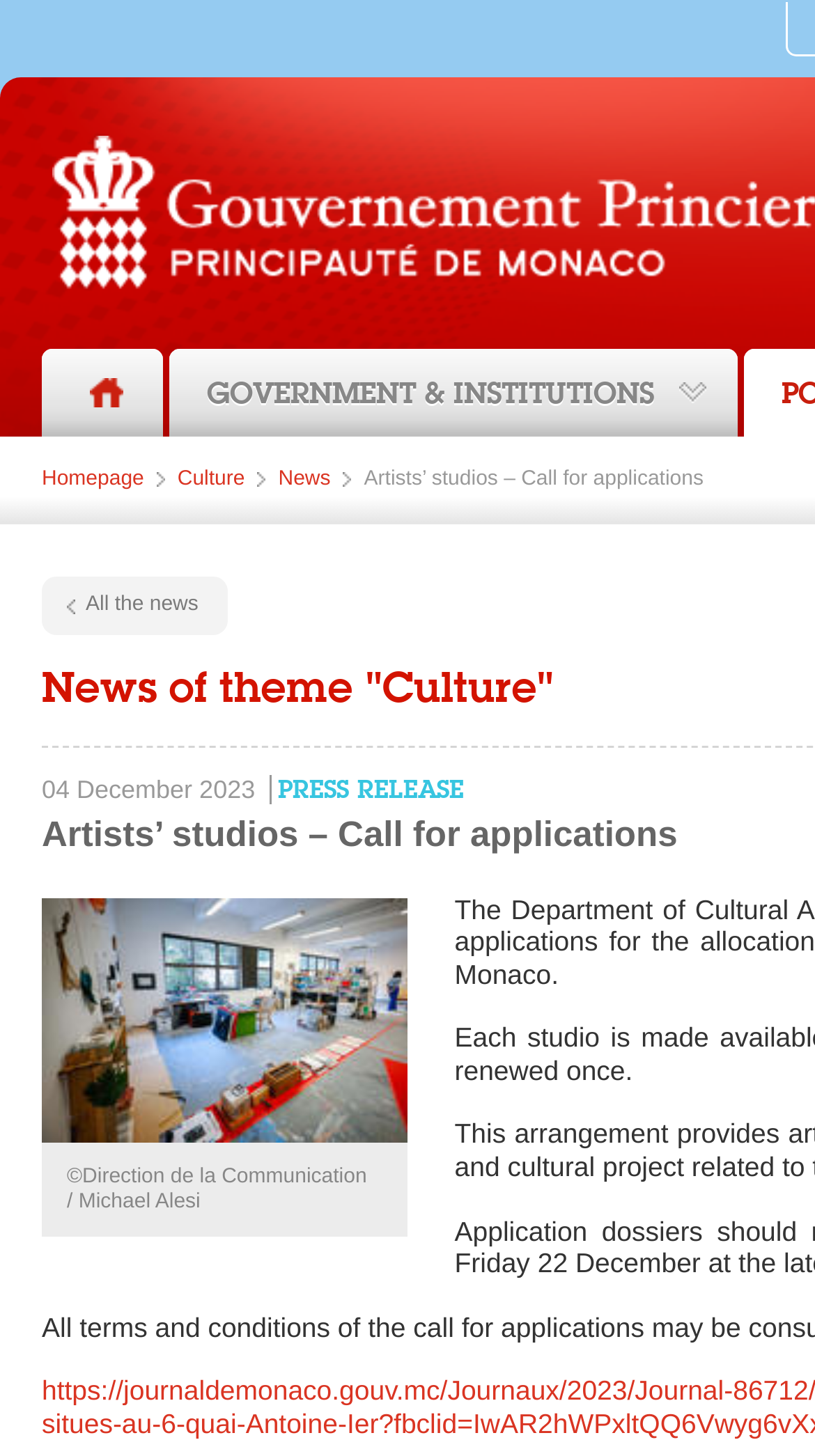What is the date of the press release?
Answer with a single word or short phrase according to what you see in the image.

04 December 2023